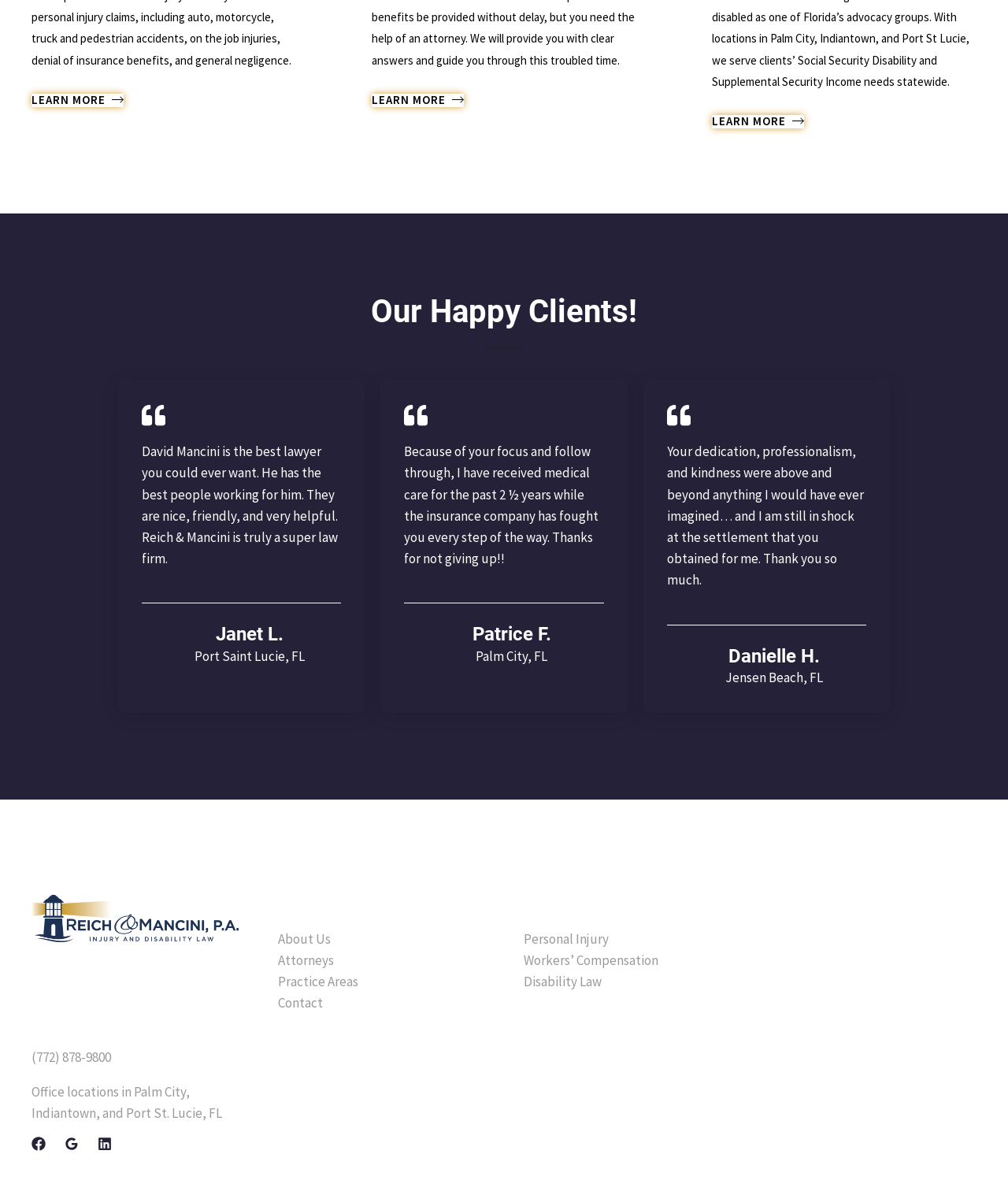What is the name of the law firm?
Using the information from the image, answer the question thoroughly.

Although the name of the law firm is not explicitly stated on the webpage, it can be inferred from the testimonials section, which mentions 'Reich & Mancini' as the law firm that the clients are referring to.